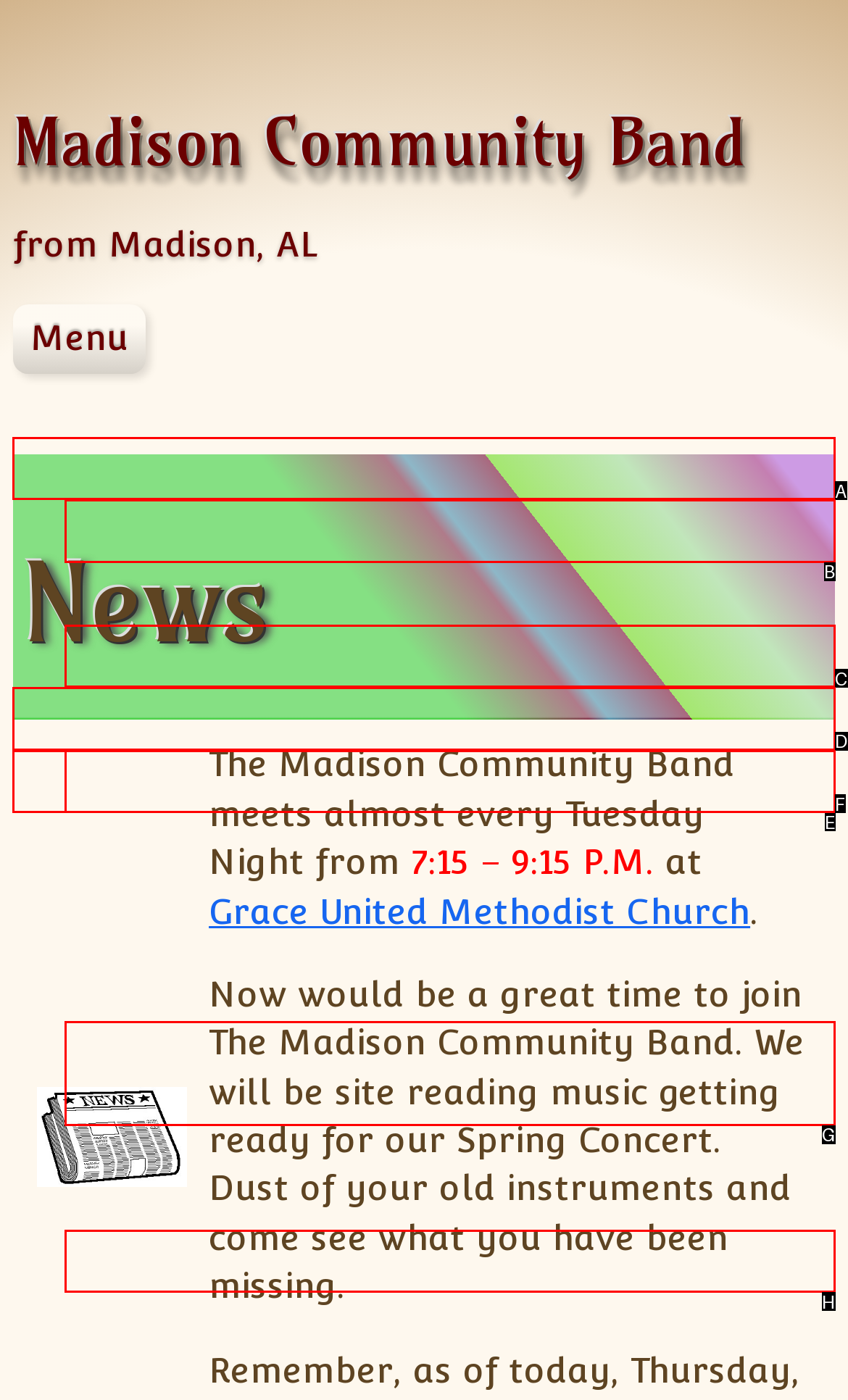Given the element description: News
Pick the letter of the correct option from the list.

D